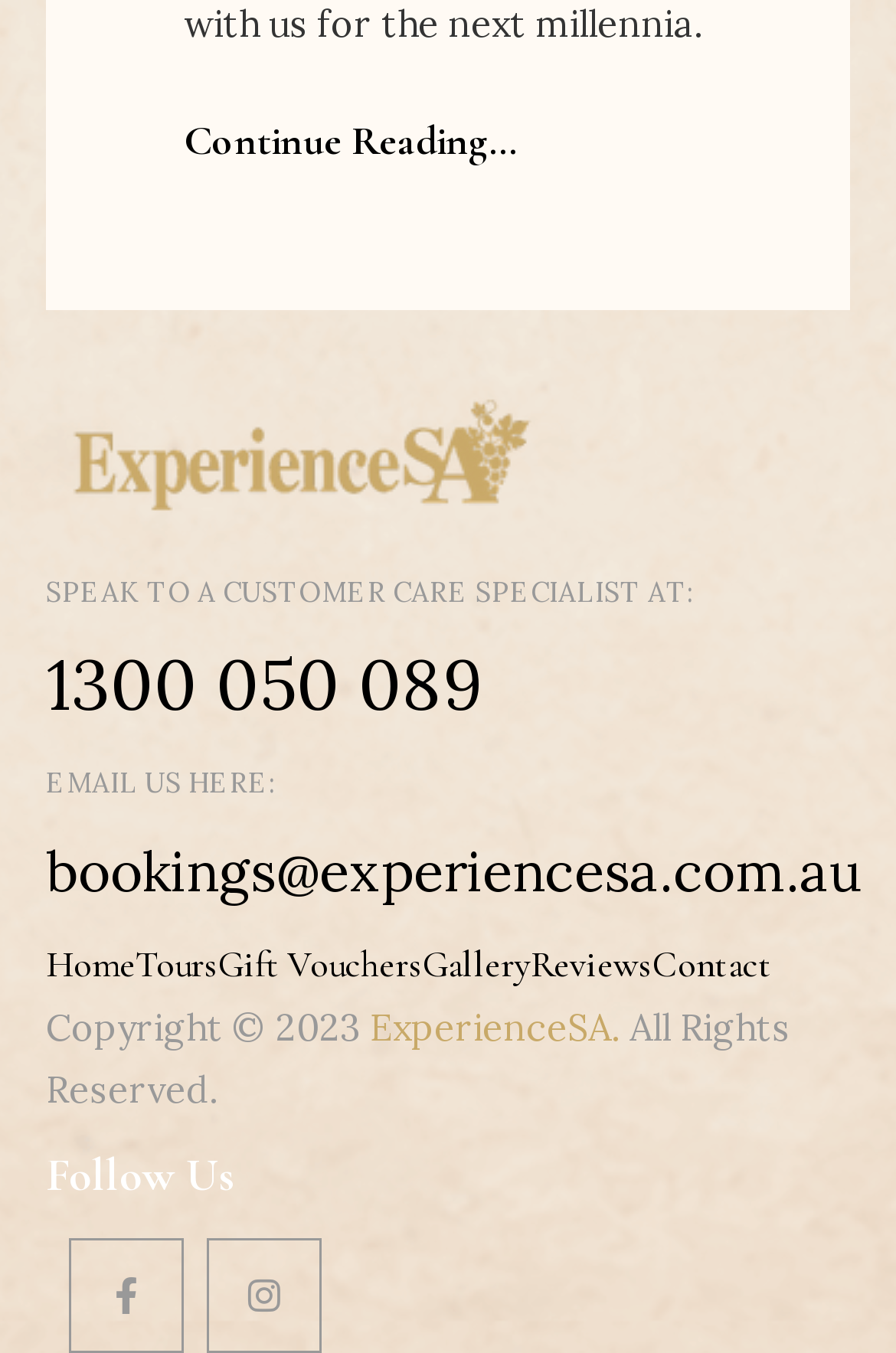What is the section title above the social media links?
Refer to the screenshot and answer in one word or phrase.

Follow Us